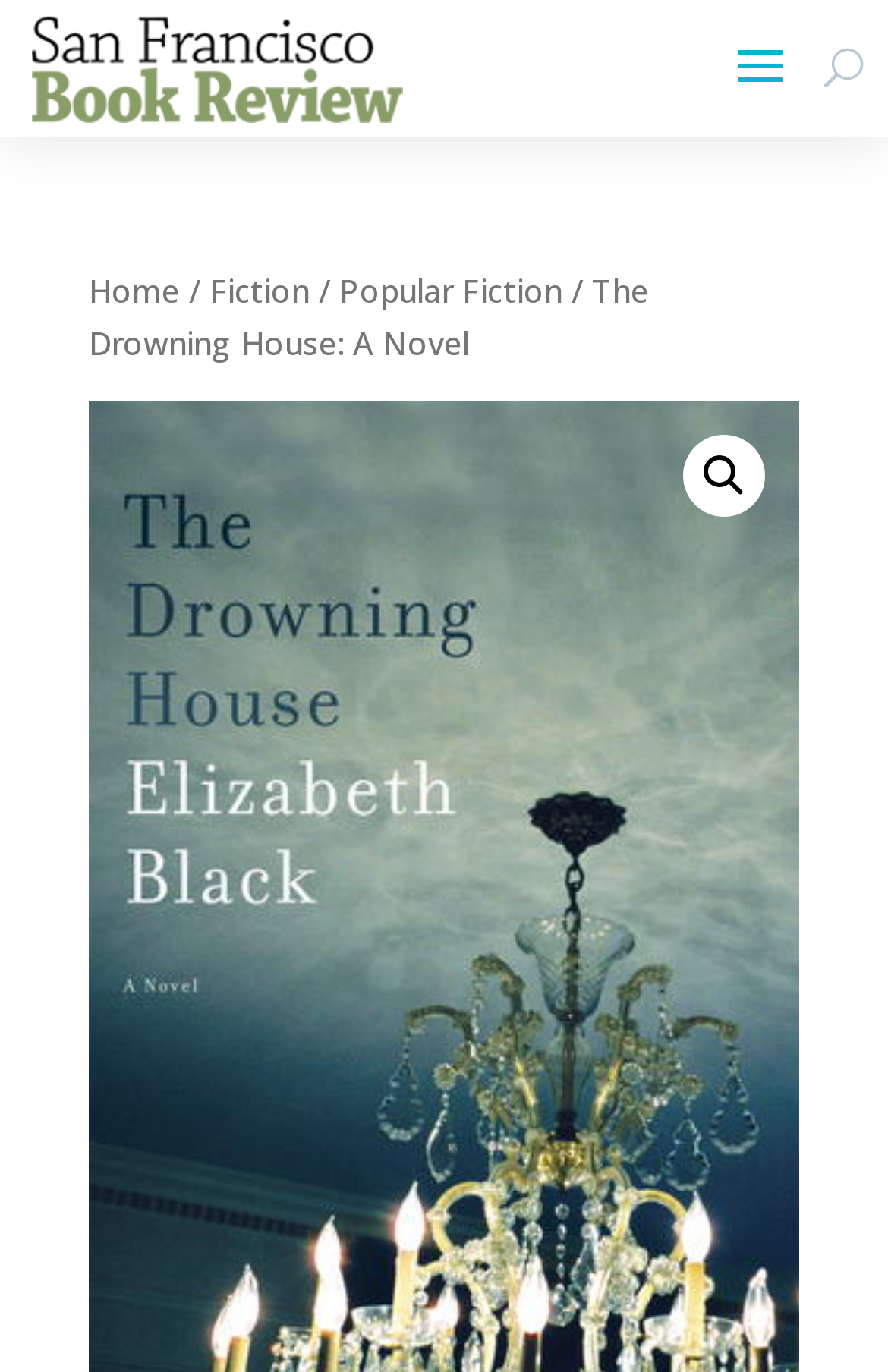Using the provided description: "Fiction", find the bounding box coordinates of the corresponding UI element. The output should be four float numbers between 0 and 1, in the format [left, top, right, bottom].

[0.236, 0.196, 0.349, 0.227]